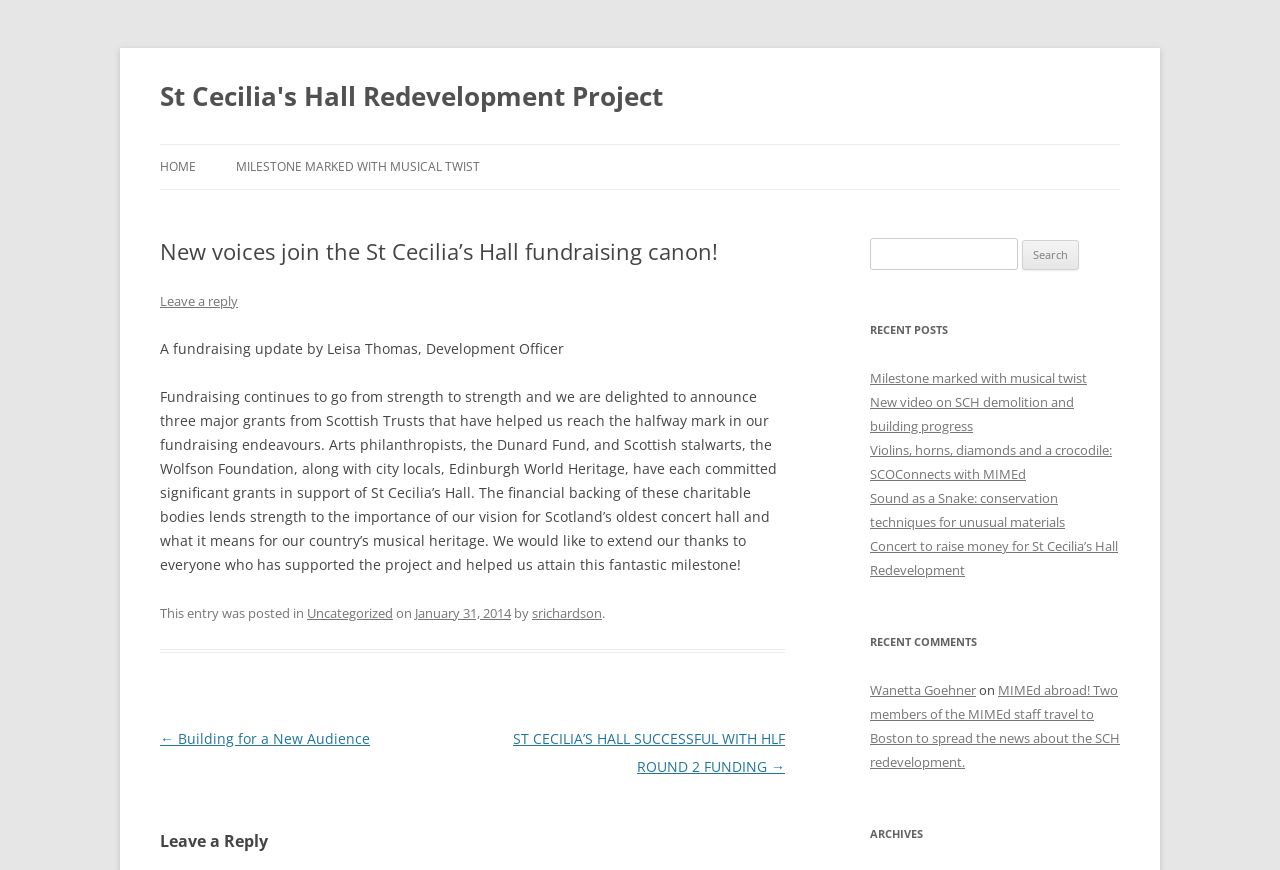Provide the bounding box coordinates of the section that needs to be clicked to accomplish the following instruction: "Enter an email address to subscribe to the newsletter."

None